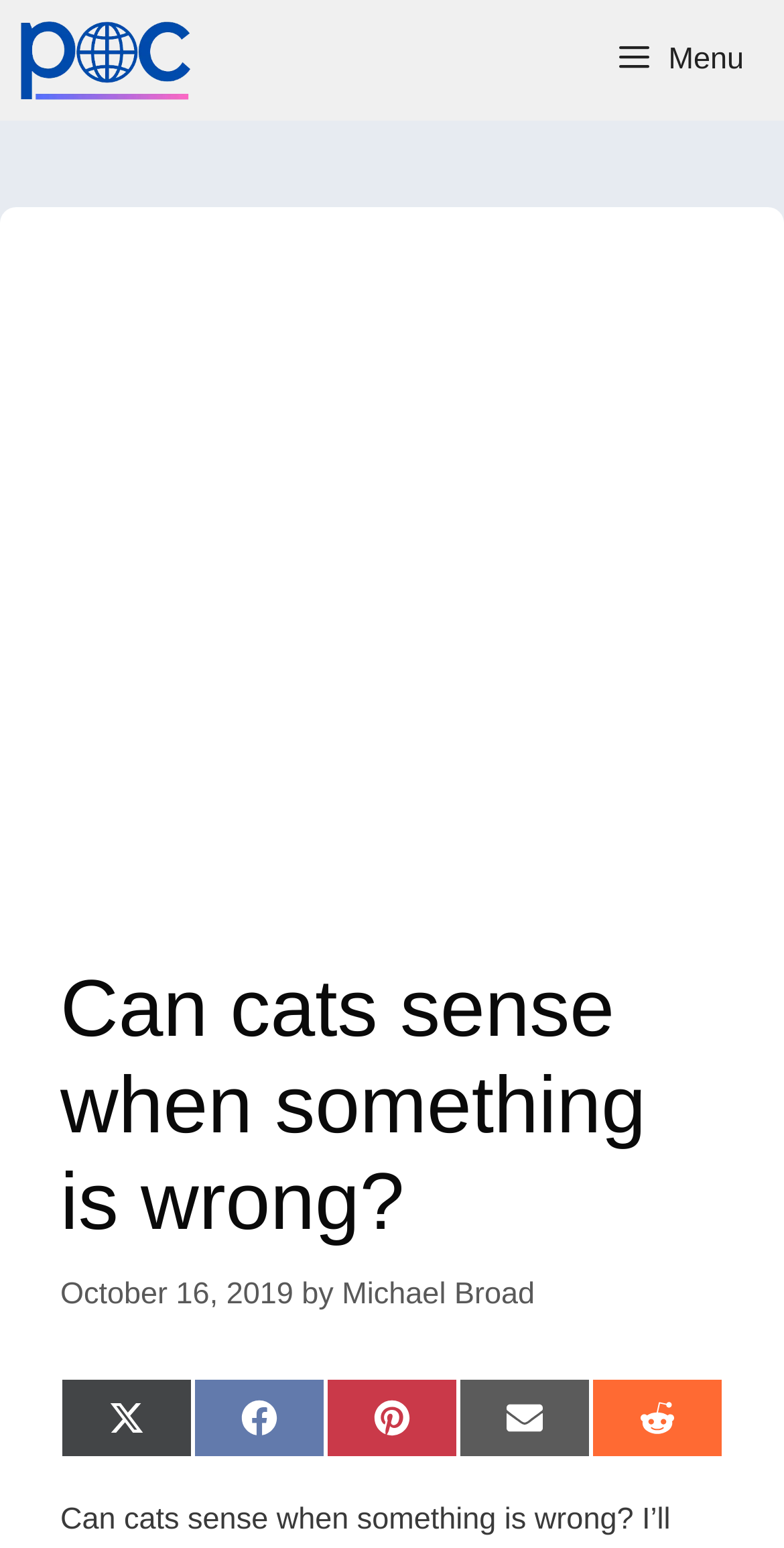How many social media platforms can you share this article on? Using the information from the screenshot, answer with a single word or phrase.

5